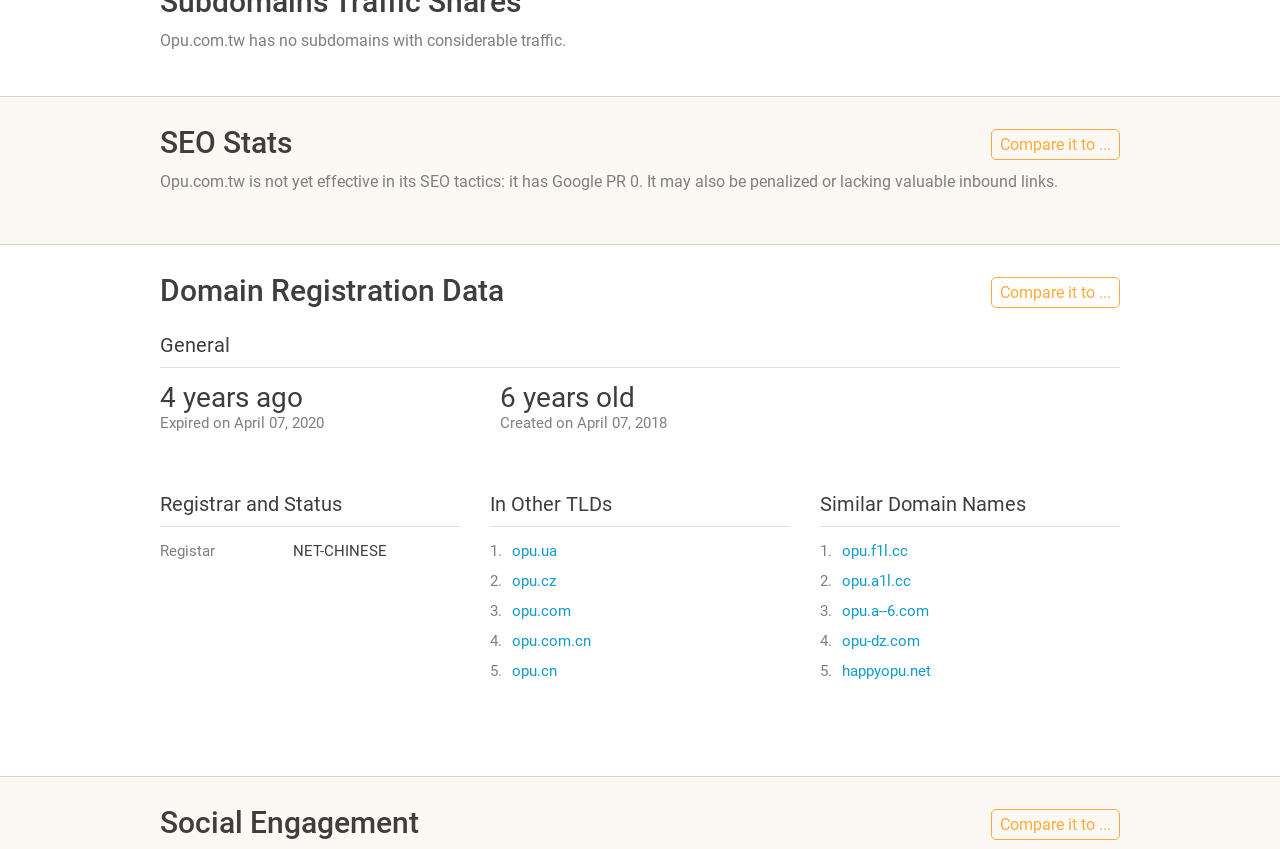Please determine the bounding box coordinates of the element to click on in order to accomplish the following task: "Visit opu.ua". Ensure the coordinates are four float numbers ranging from 0 to 1, i.e., [left, top, right, bottom].

[0.4, 0.638, 0.435, 0.66]